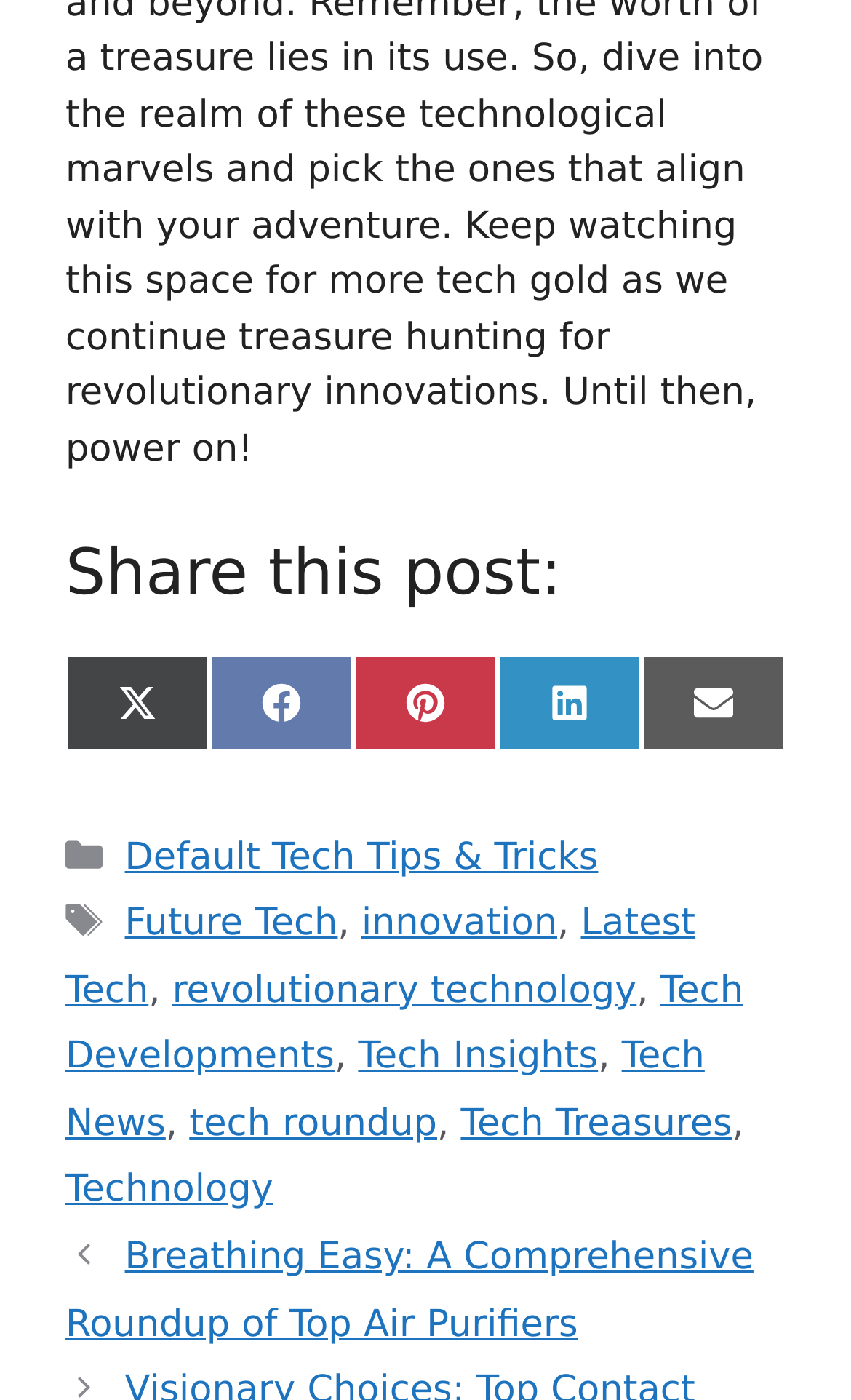Can you find the bounding box coordinates for the element that needs to be clicked to execute this instruction: "Share this post on Twitter"? The coordinates should be given as four float numbers between 0 and 1, i.e., [left, top, right, bottom].

[0.077, 0.467, 0.246, 0.536]